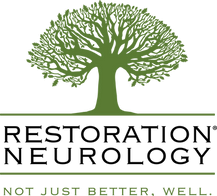What does the slogan 'NOT JUST BETTER, WELL' emphasize?
Using the image as a reference, answer the question in detail.

The slogan 'NOT JUST BETTER, WELL' emphasizes the practice's holistic approach to restoring patient well-being beyond just managing symptoms.